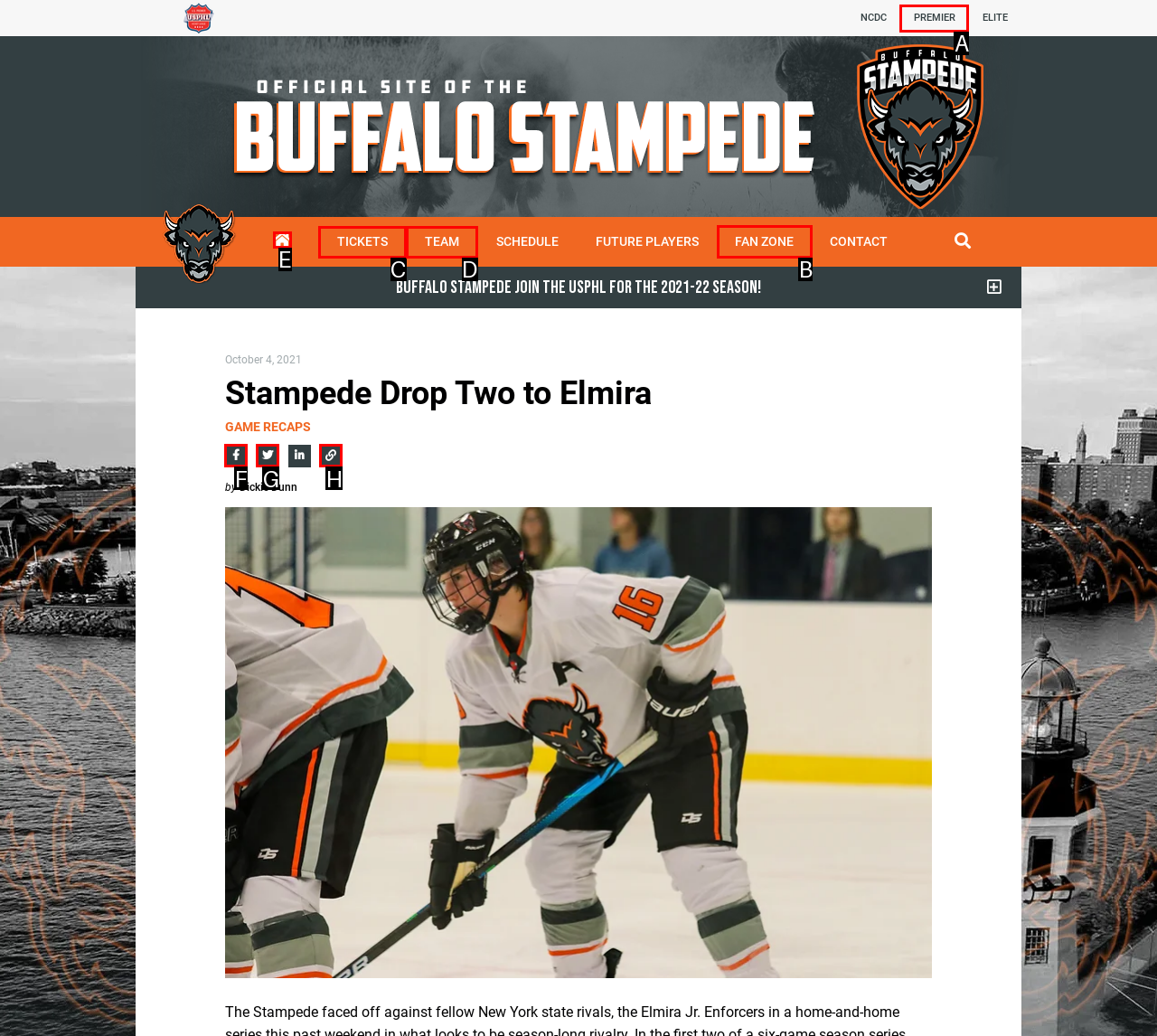Identify the HTML element to click to execute this task: Go to FAN ZONE Respond with the letter corresponding to the proper option.

B